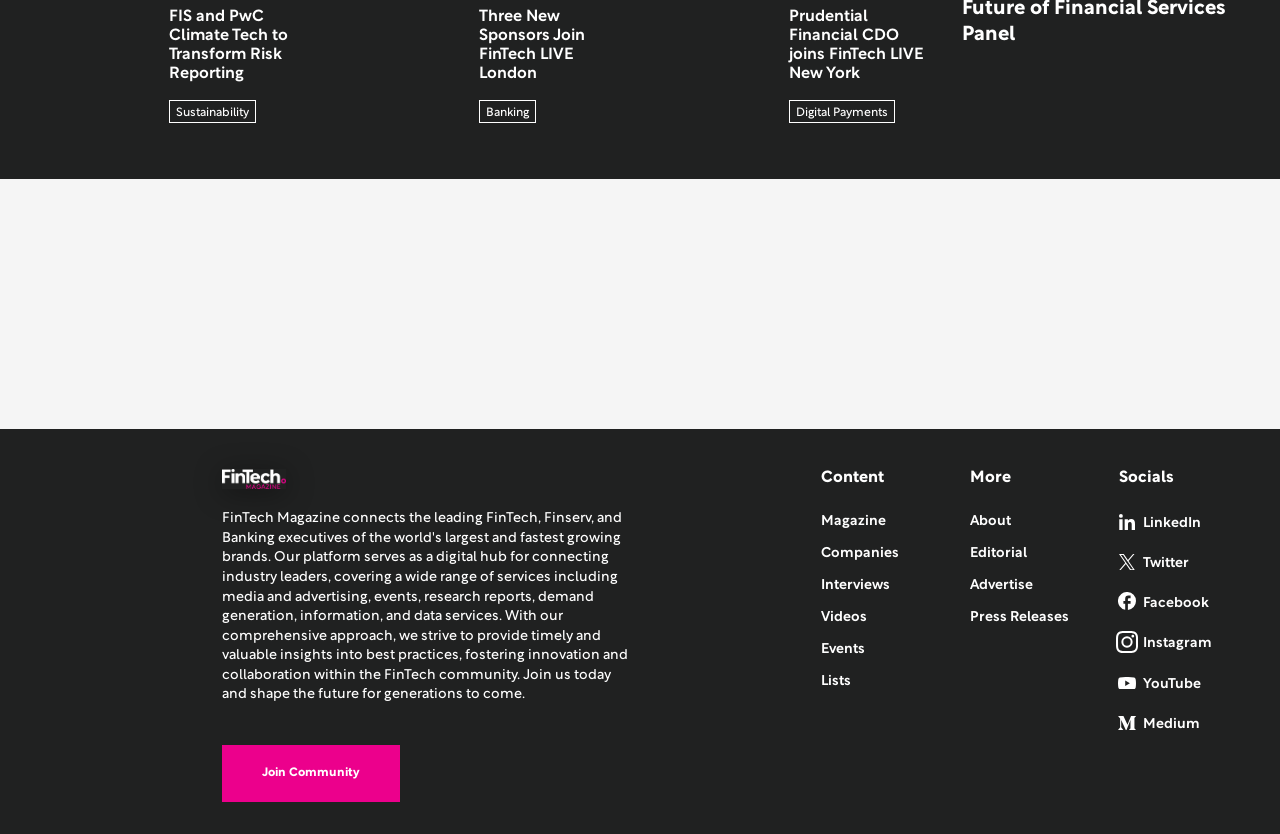Given the webpage screenshot and the description, determine the bounding box coordinates (top-left x, top-left y, bottom-right x, bottom-right y) that define the location of the UI element matching this description: Press Releases

[0.758, 0.719, 0.835, 0.759]